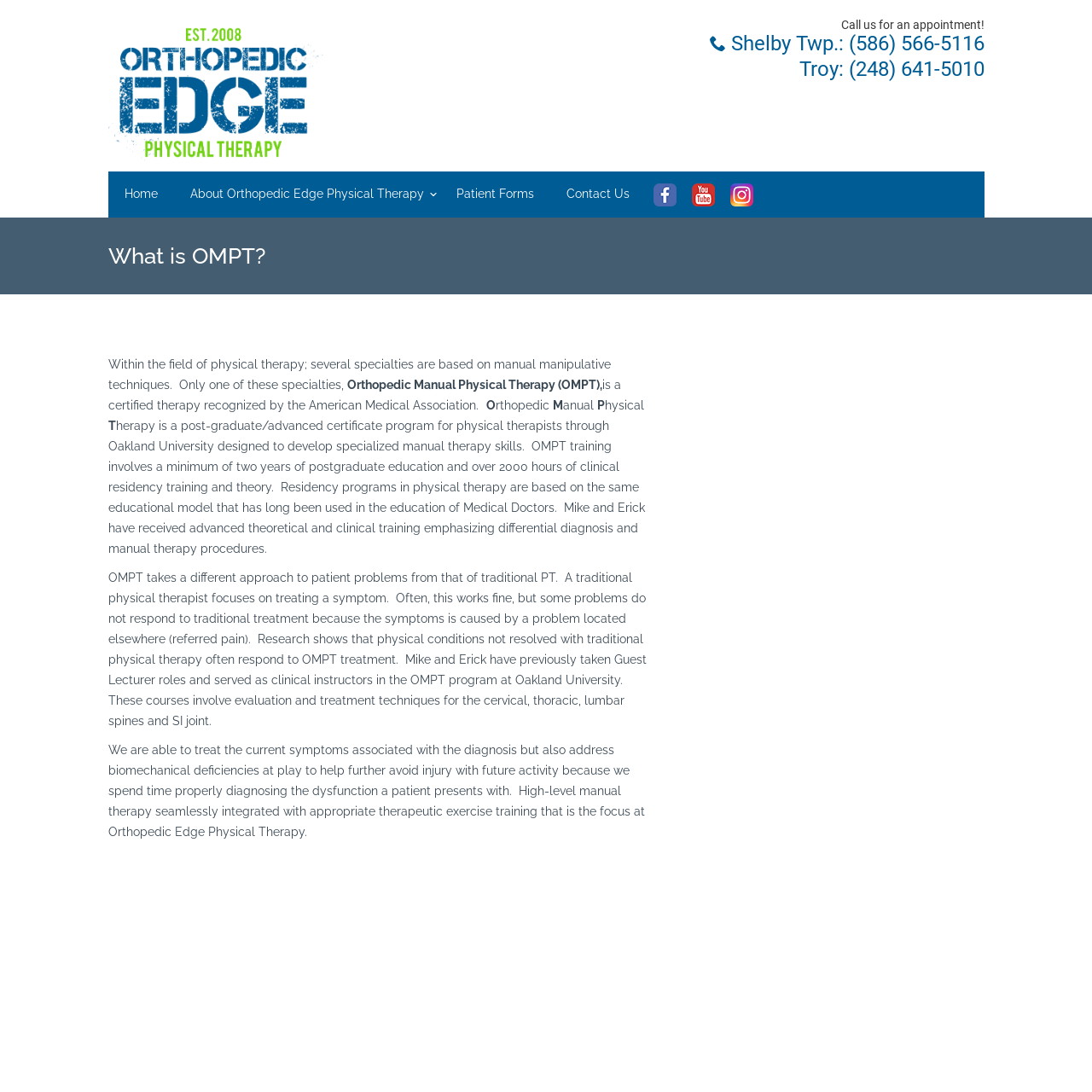Who are the physical therapists mentioned on the webpage?
Please provide a single word or phrase as your answer based on the image.

Mike and Erick